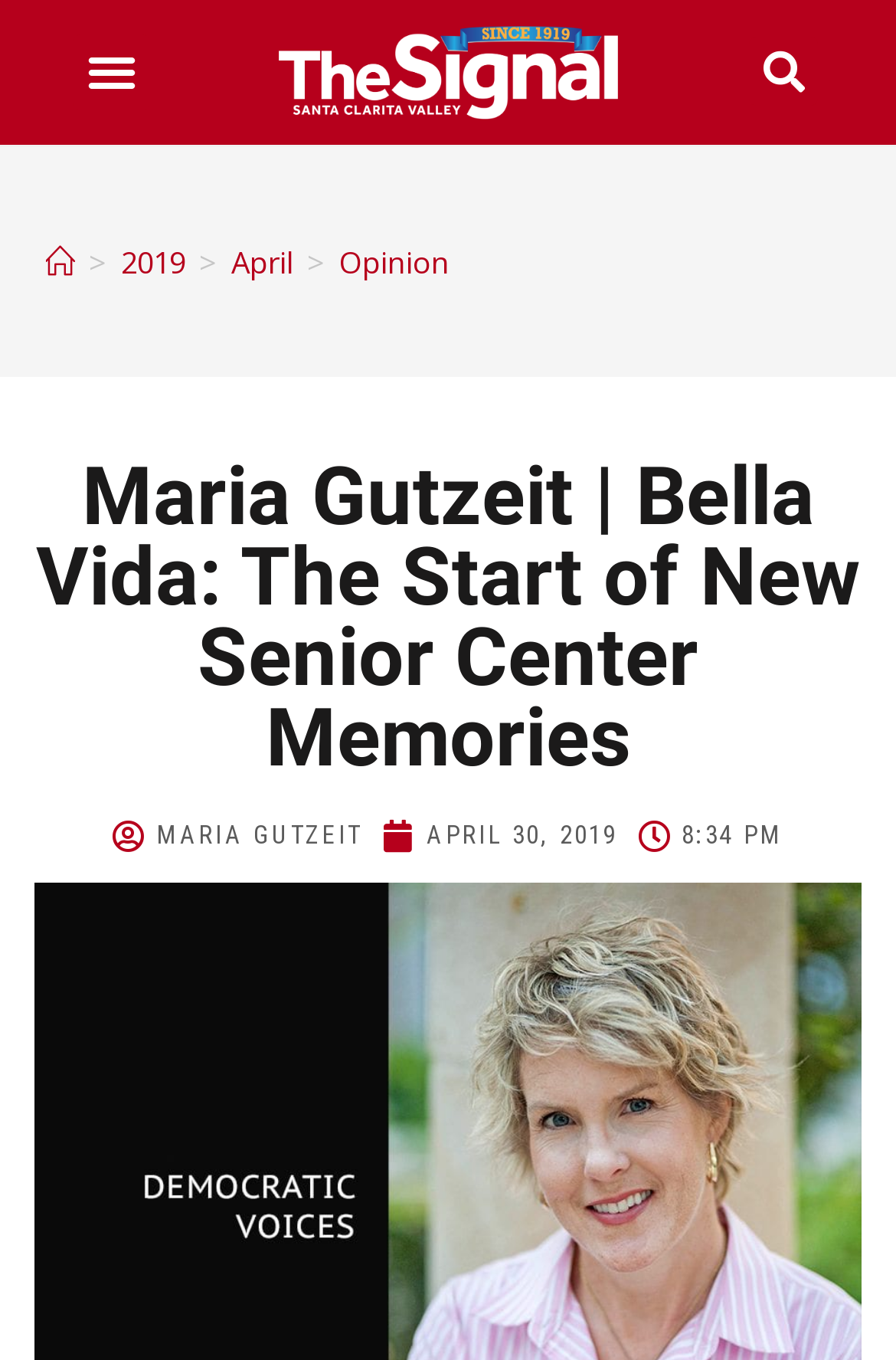What is the purpose of the button?
Look at the screenshot and provide an in-depth answer.

I found the purpose of the button by looking at the button element with the text 'Menu Toggle' which is located at [0.083, 0.025, 0.167, 0.081]. This suggests that the button is used to toggle the menu.